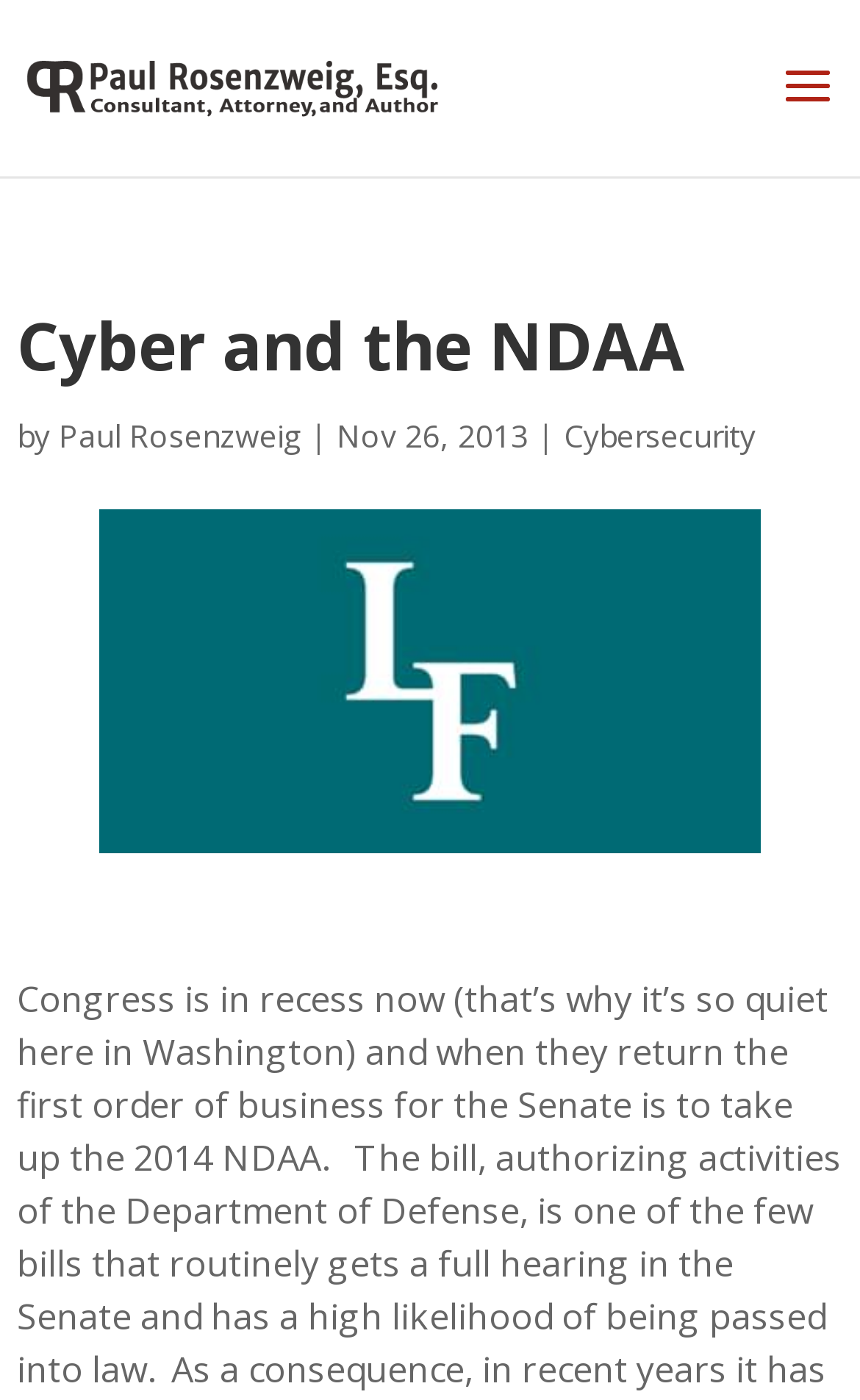Using the webpage screenshot and the element description Paul Rosenzweig, determine the bounding box coordinates. Specify the coordinates in the format (top-left x, top-left y, bottom-right x, bottom-right y) with values ranging from 0 to 1.

[0.069, 0.296, 0.351, 0.326]